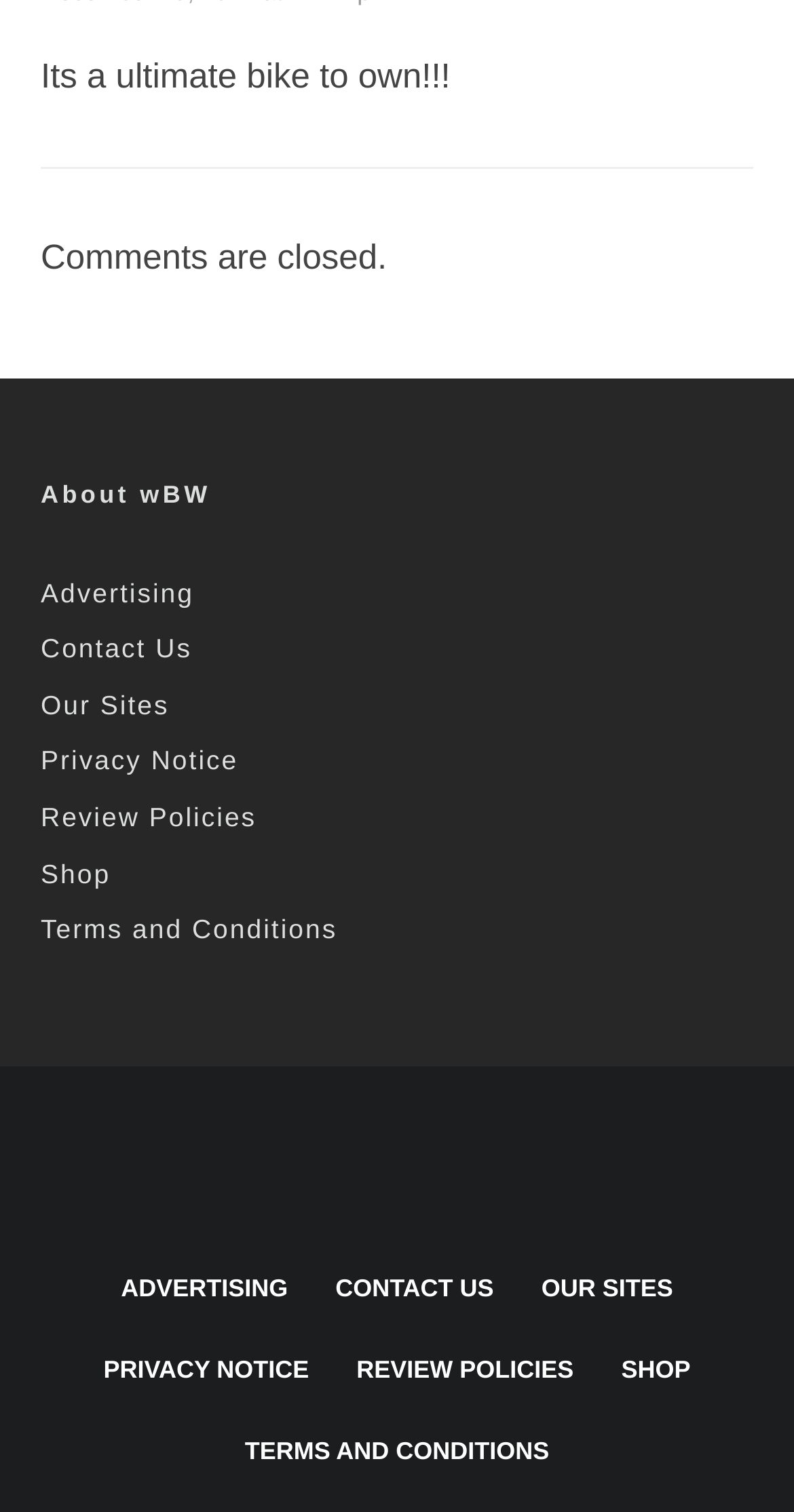Find the bounding box coordinates of the clickable region needed to perform the following instruction: "visit Advertising". The coordinates should be provided as four float numbers between 0 and 1, i.e., [left, top, right, bottom].

[0.051, 0.382, 0.244, 0.402]